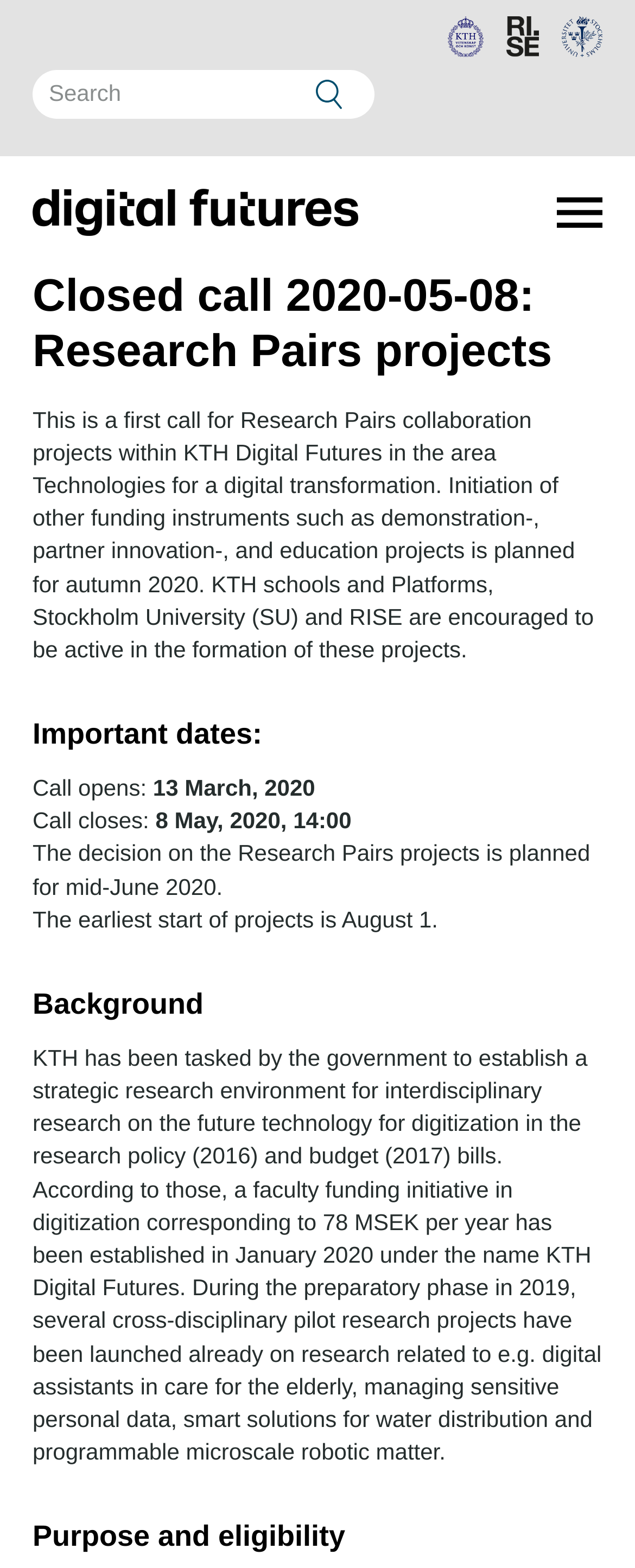What is the purpose of the Research Pairs collaboration projects?
Utilize the image to construct a detailed and well-explained answer.

The webpage states that the Research Pairs collaboration projects are focused on the area of Technologies for a digital transformation, and the purpose is to initiate projects in this area.